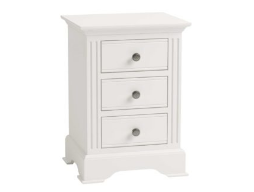Describe every aspect of the image in detail.

The image showcases a stylish white bedside table, featuring three spacious drawers adorned with sleek metal knobs. This elegant piece of furniture is designed to complement various decor styles, offering both functionality and aesthetic appeal. Its classic lines and polished finish make it a versatile addition to any bedroom setting, perfect for storing personal items or displaying decorative objects. The overall design emphasizes clean, modern aesthetics, ideal for those looking to enhance their living space with a touch of sophistication.